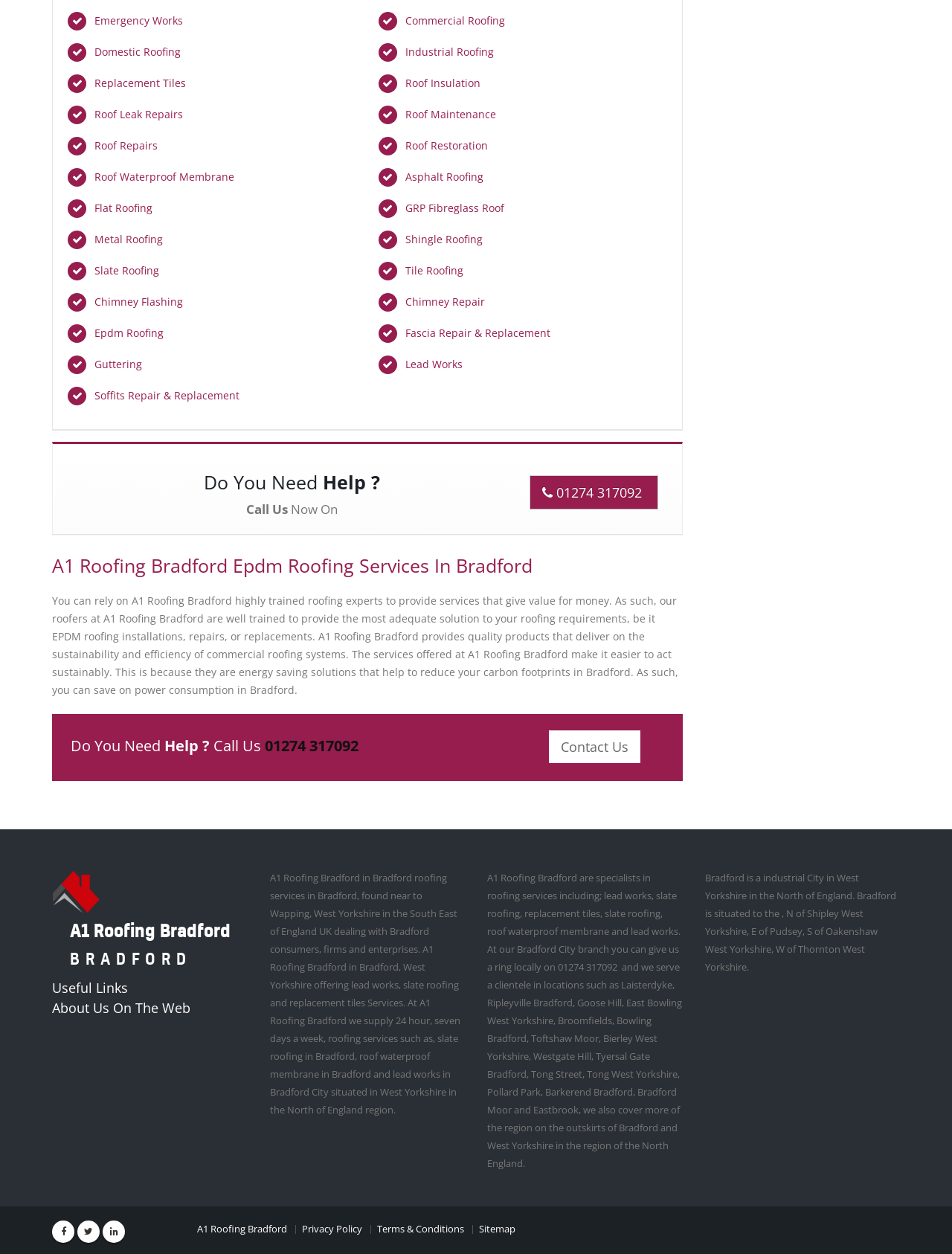Determine the bounding box coordinates for the area you should click to complete the following instruction: "Contact Us".

[0.576, 0.582, 0.672, 0.608]